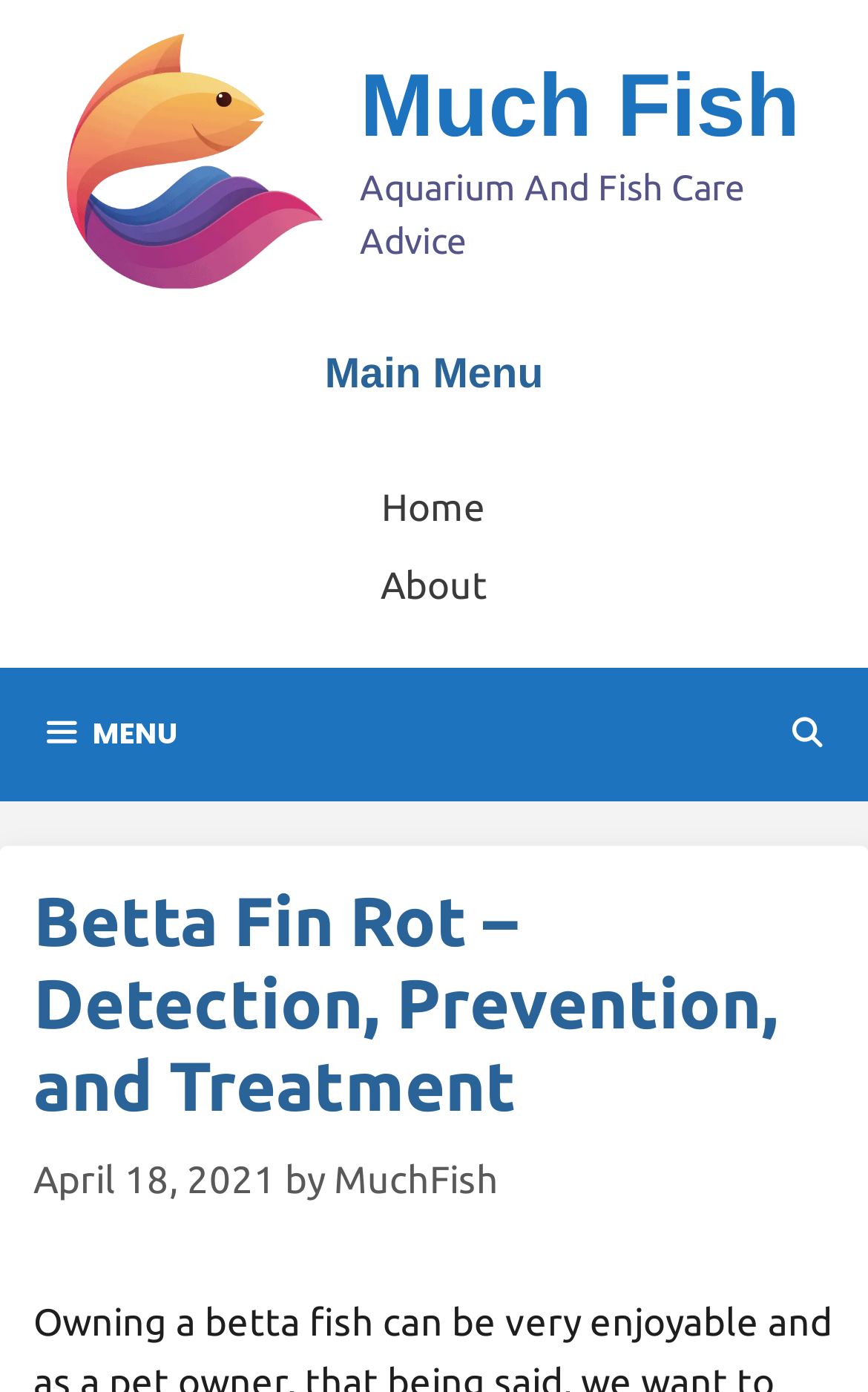Please provide a detailed answer to the question below by examining the image:
What is the name of the website?

I determined the name of the website by looking at the banner element at the top of the page, which contains the text 'Much Fish' and an image with the same name.